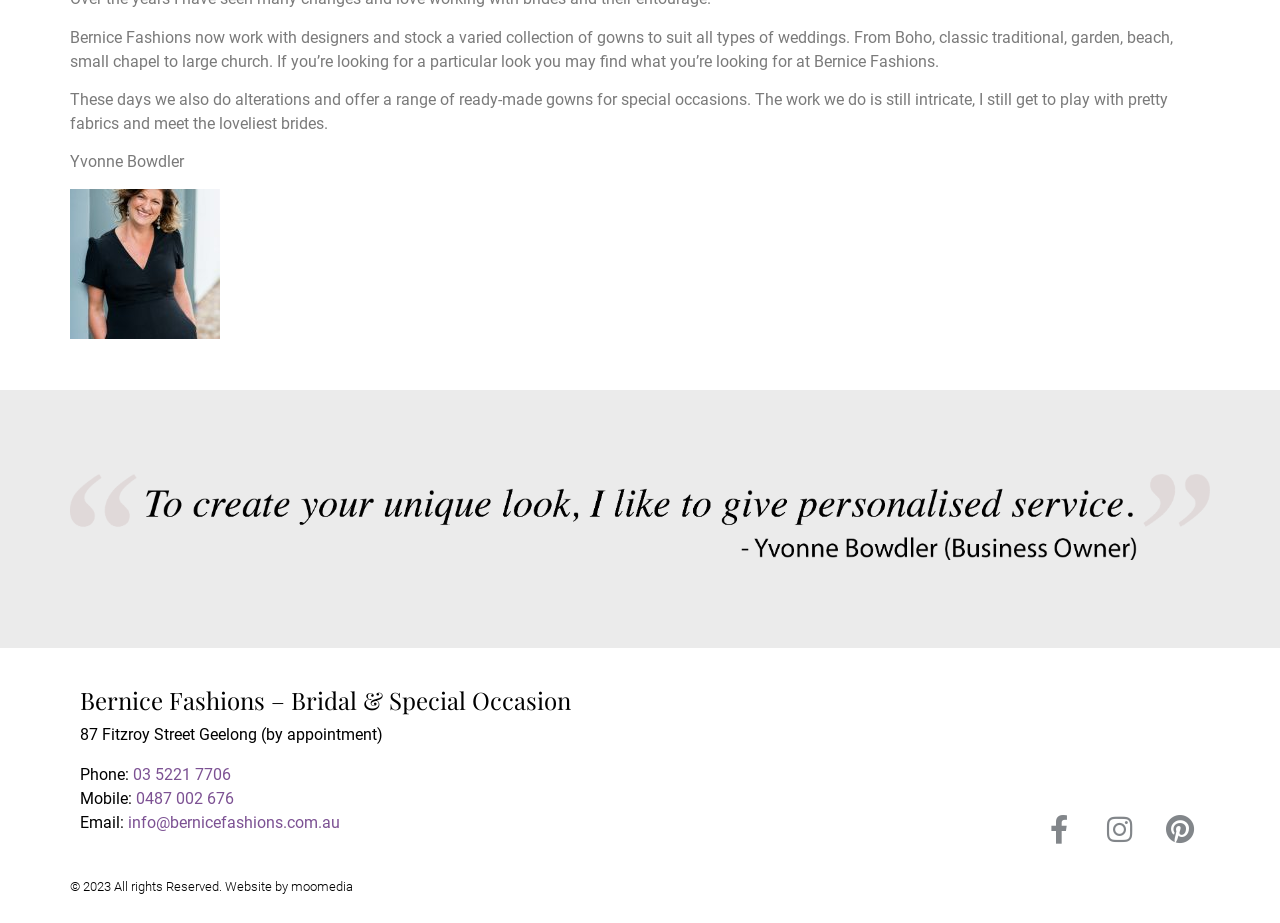What social media platforms does Bernice Fashions have?
Based on the image, answer the question in a detailed manner.

The webpage has links to Facebook, Instagram, and Pinterest, indicating that Bernice Fashions has a presence on these social media platforms.